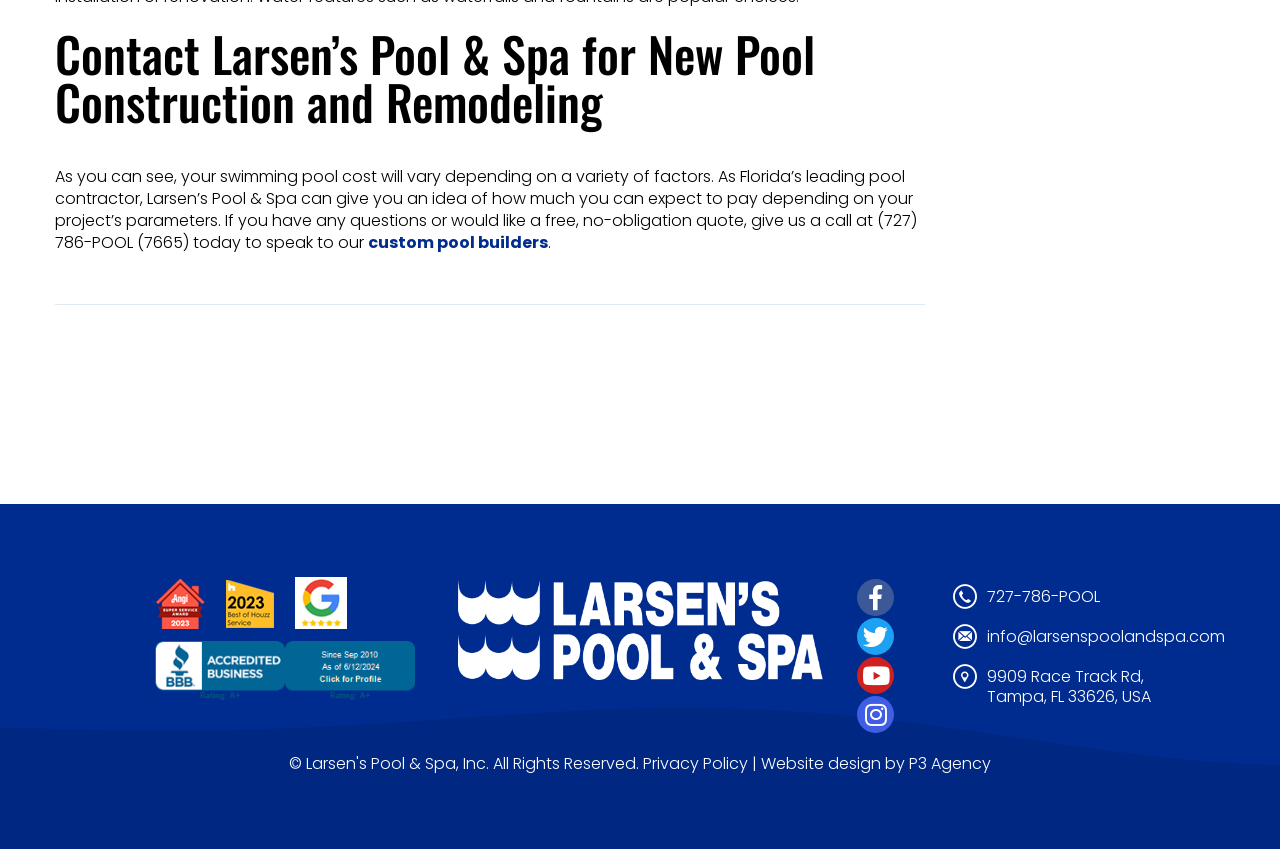Determine the coordinates of the bounding box for the clickable area needed to execute this instruction: "View the company address".

[0.771, 0.783, 0.894, 0.81]